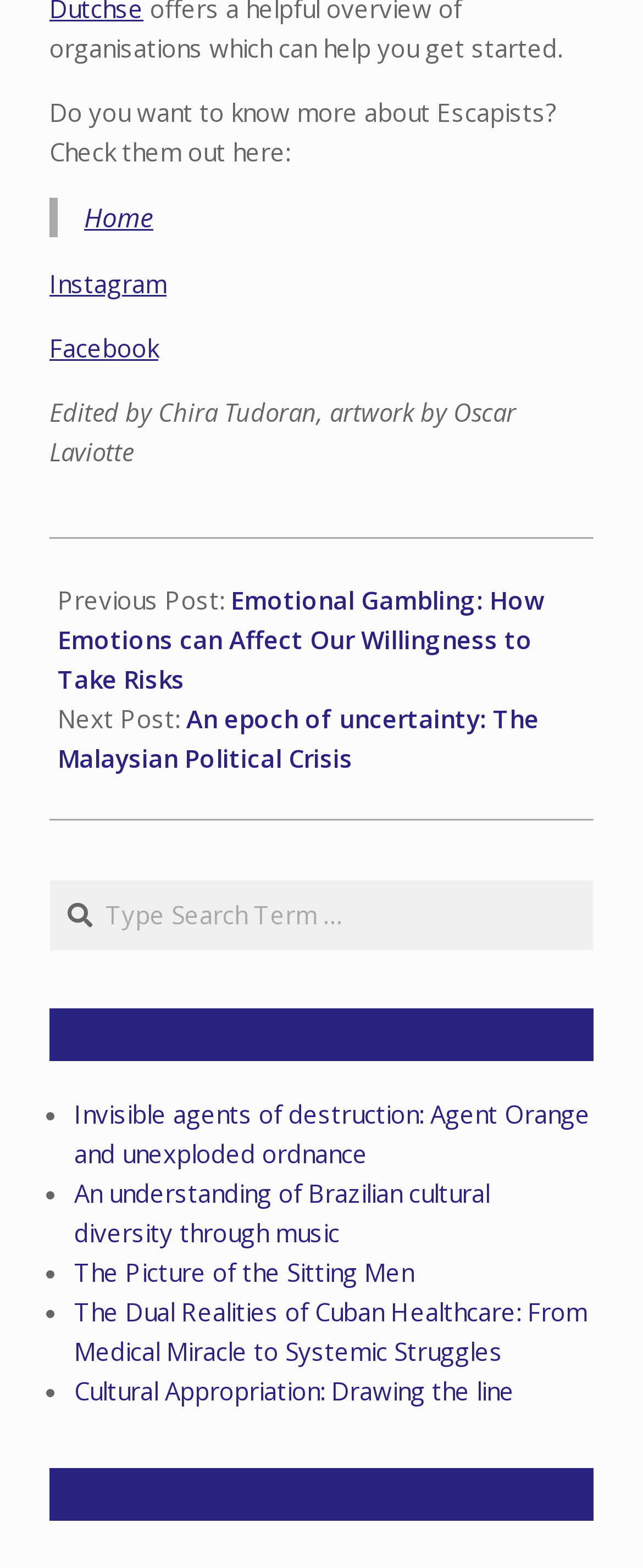Determine the bounding box coordinates of the element that should be clicked to execute the following command: "Check out Escapists".

[0.077, 0.061, 0.867, 0.107]